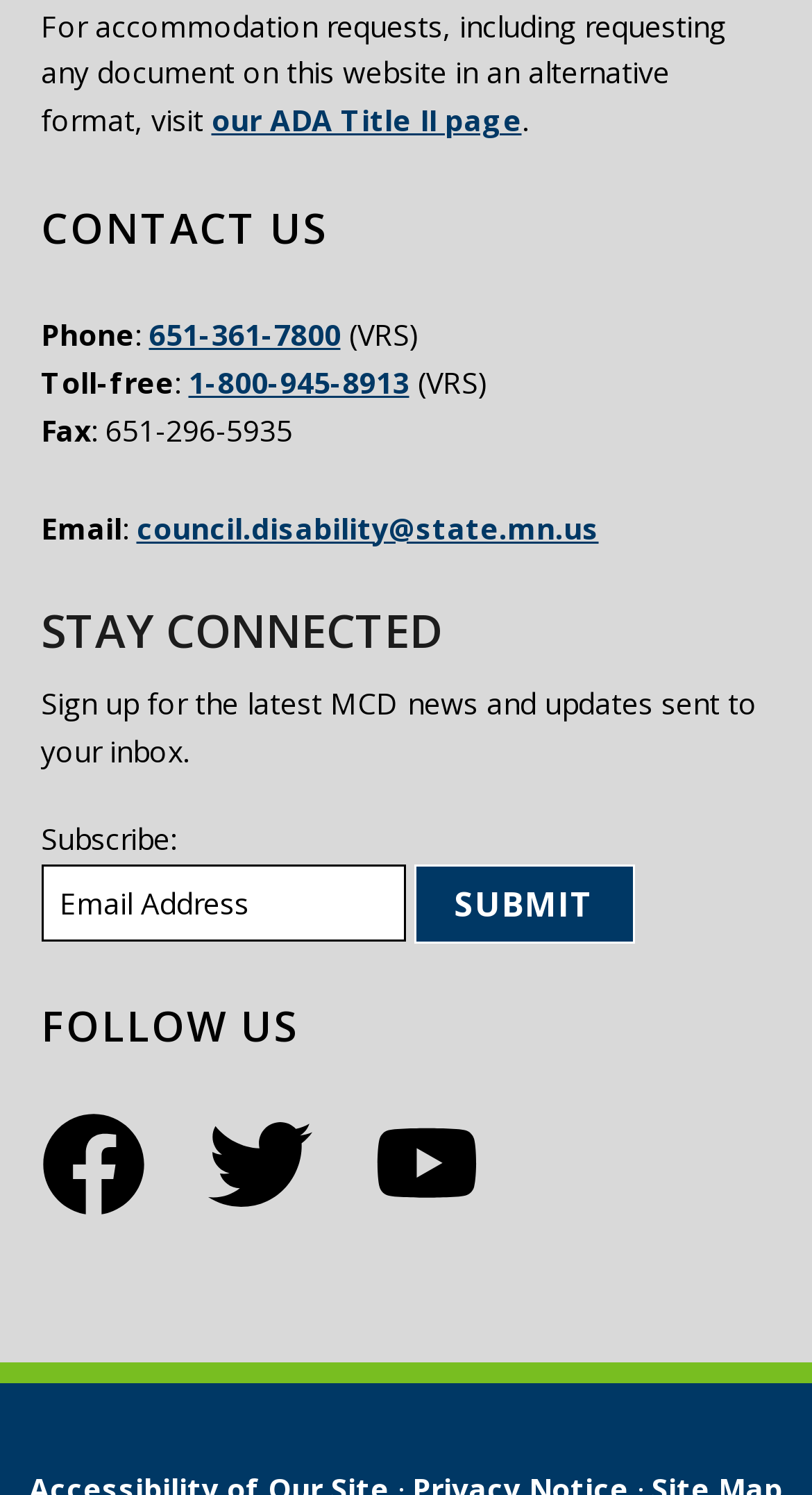Determine the coordinates of the bounding box for the clickable area needed to execute this instruction: "subscribe to the latest MCD news".

[0.05, 0.578, 0.5, 0.63]